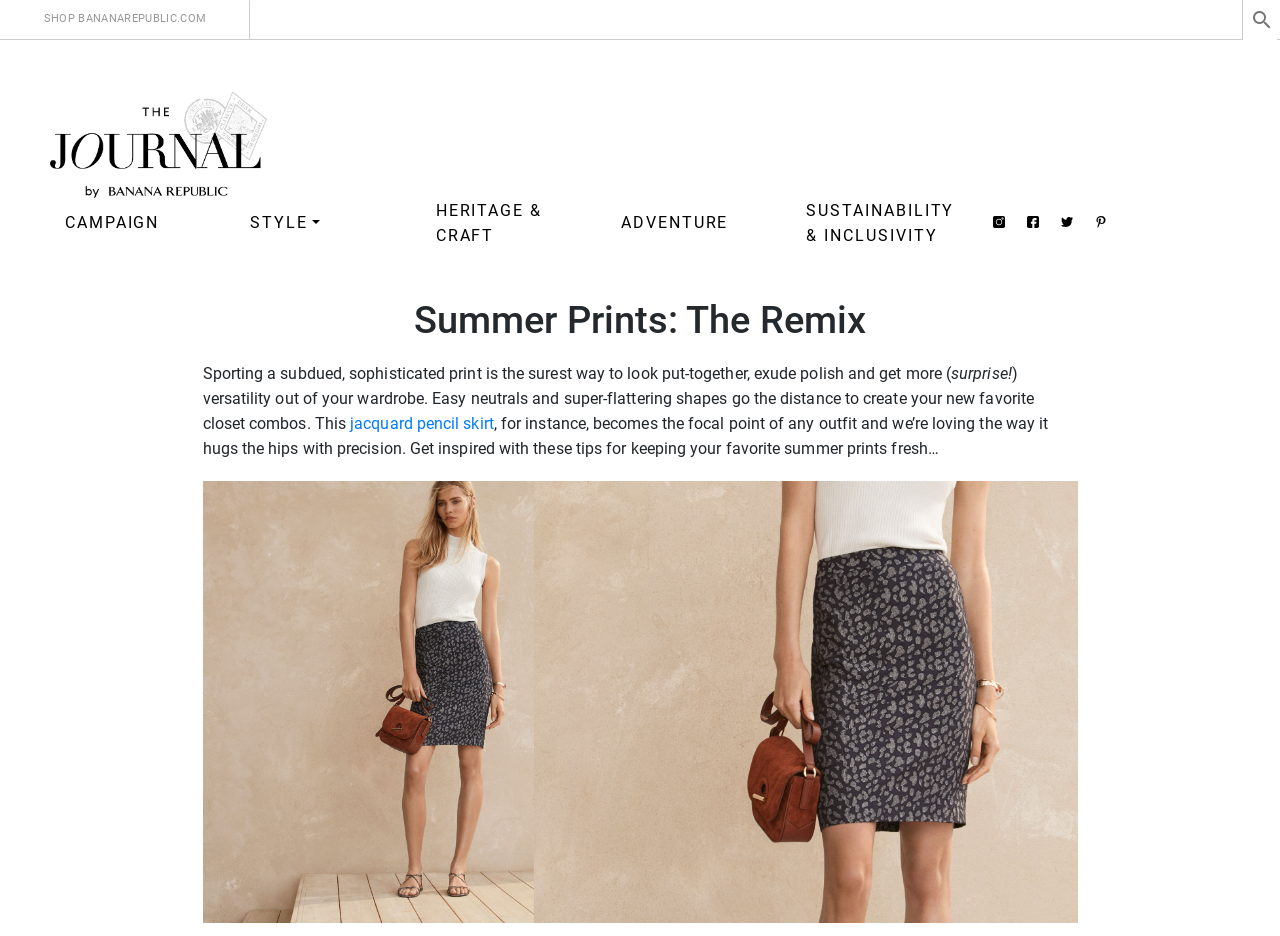Based on the visual content of the image, answer the question thoroughly: How many social media links are present on the webpage?

I counted the links to social media platforms, including 'instagram', 'facebook', 'twitter', and 'pinterest', which are all present on the webpage.